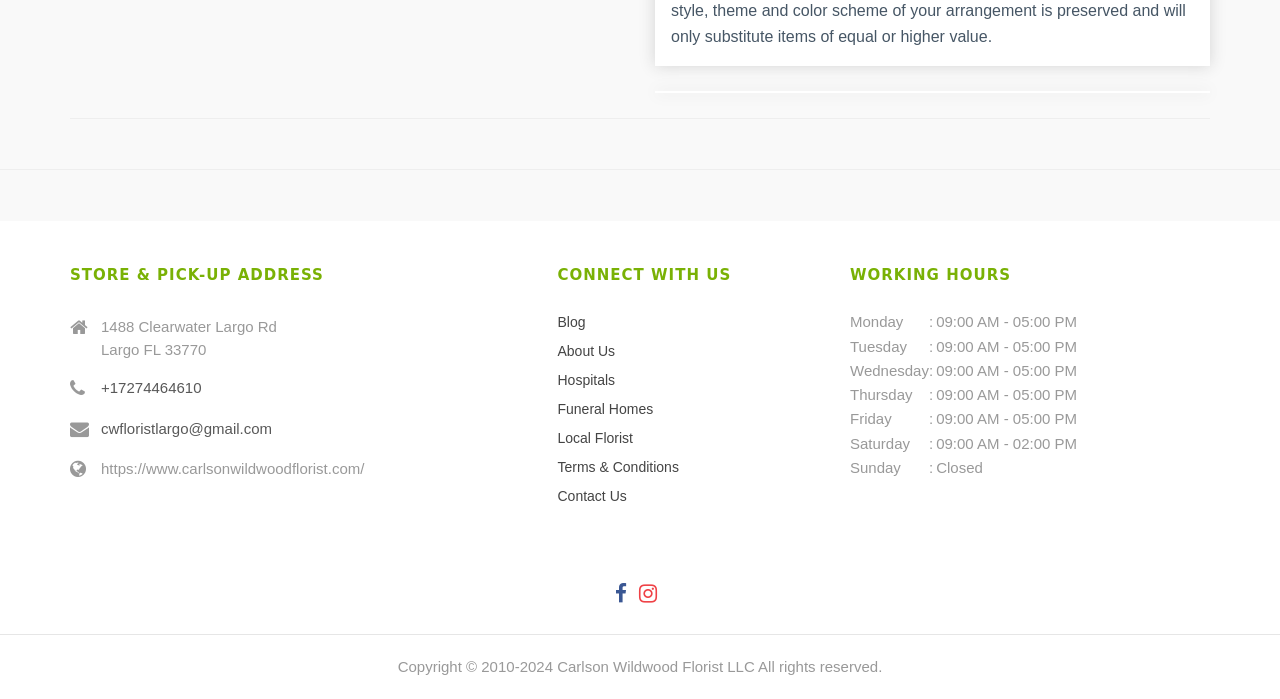Please locate the bounding box coordinates of the element that should be clicked to achieve the given instruction: "Check working hours on Sunday".

[0.729, 0.652, 0.841, 0.687]